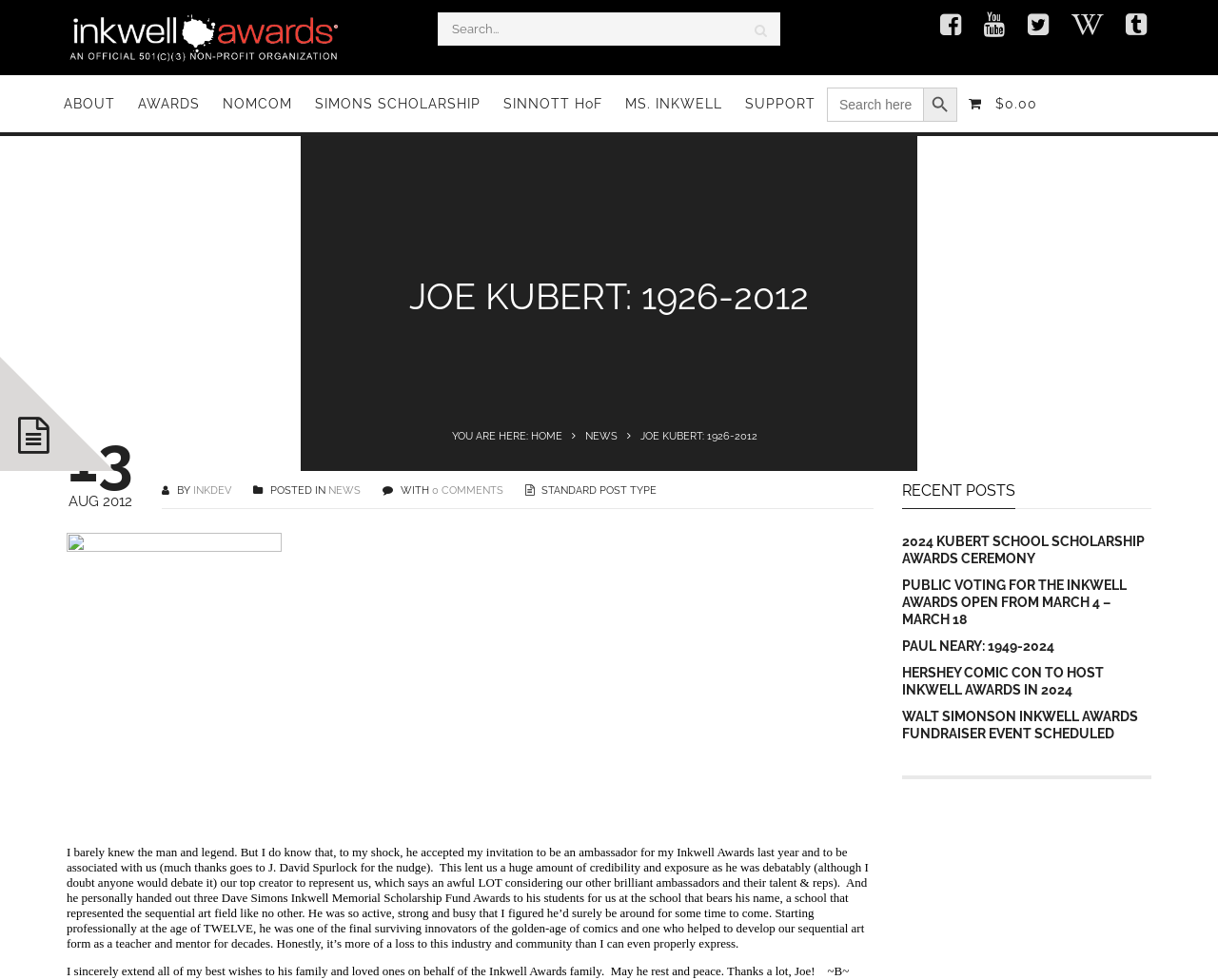Identify the headline of the webpage and generate its text content.

JOE KUBERT: 1926-2012